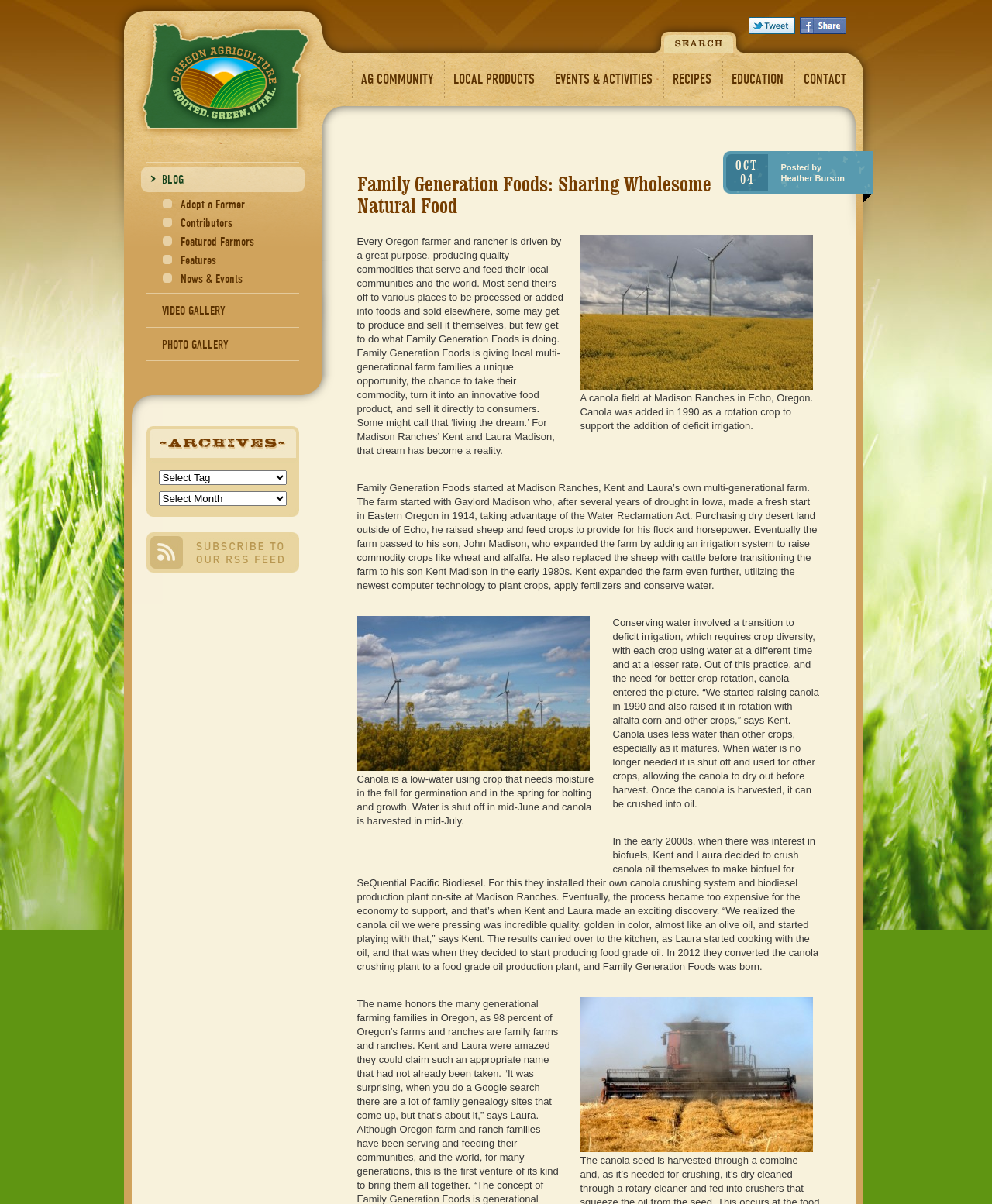Given the description of the UI element: "Support Menu", predict the bounding box coordinates in the form of [left, top, right, bottom], with each value being a float between 0 and 1.

None